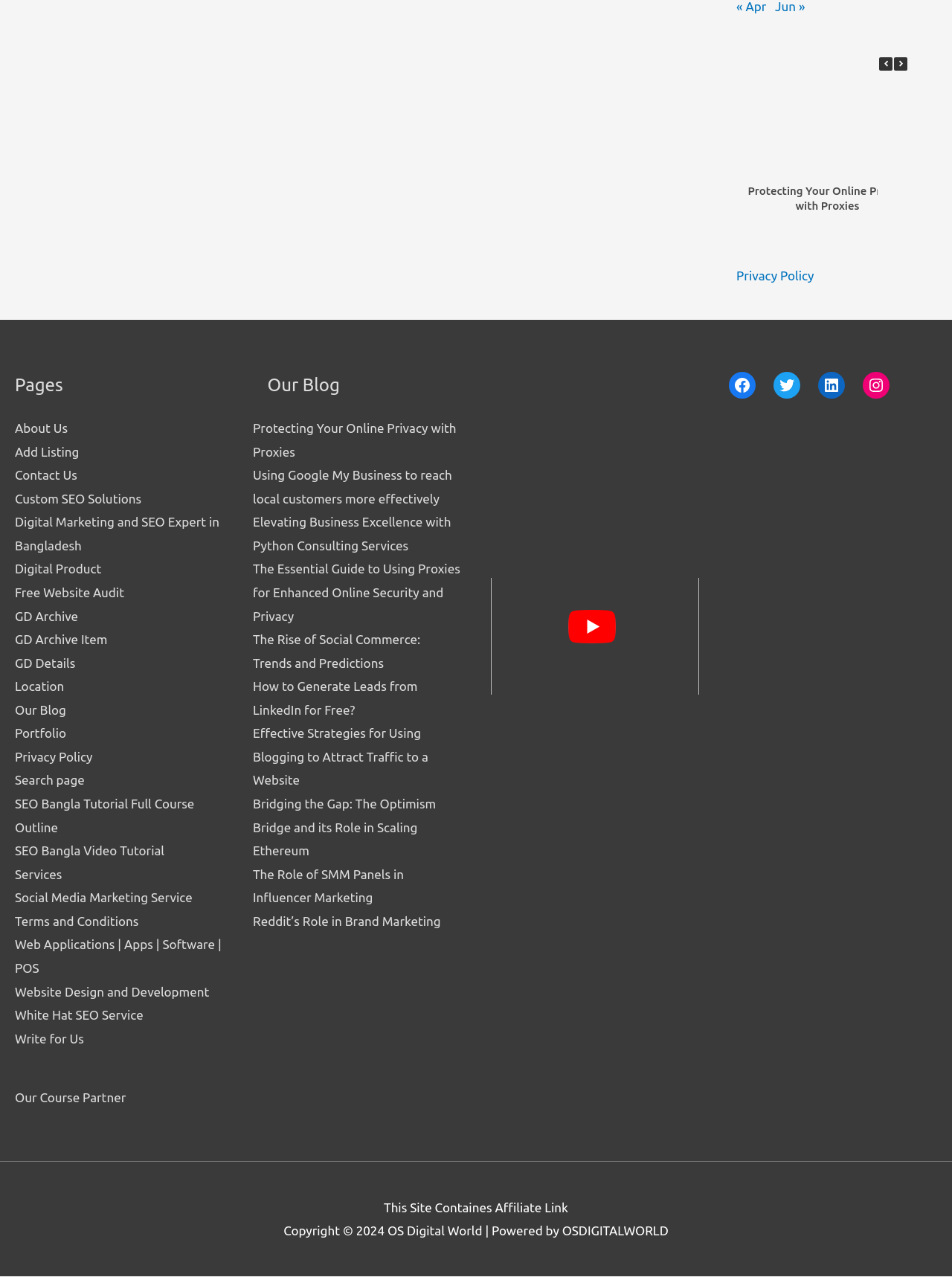What is the name of the website?
Answer with a single word or phrase, using the screenshot for reference.

OS Digital World